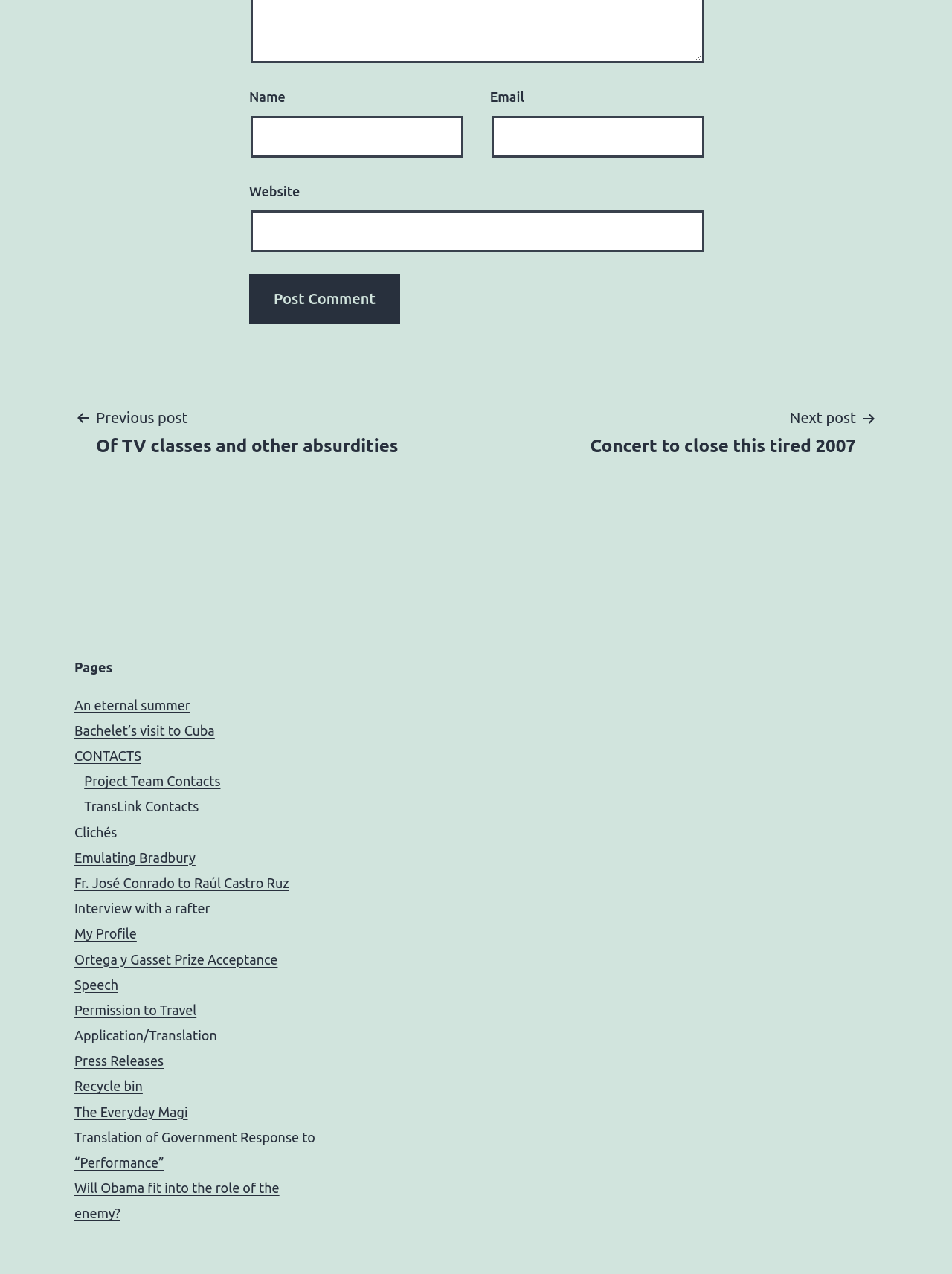Pinpoint the bounding box coordinates for the area that should be clicked to perform the following instruction: "Visit the CONTACTS page".

[0.078, 0.587, 0.148, 0.599]